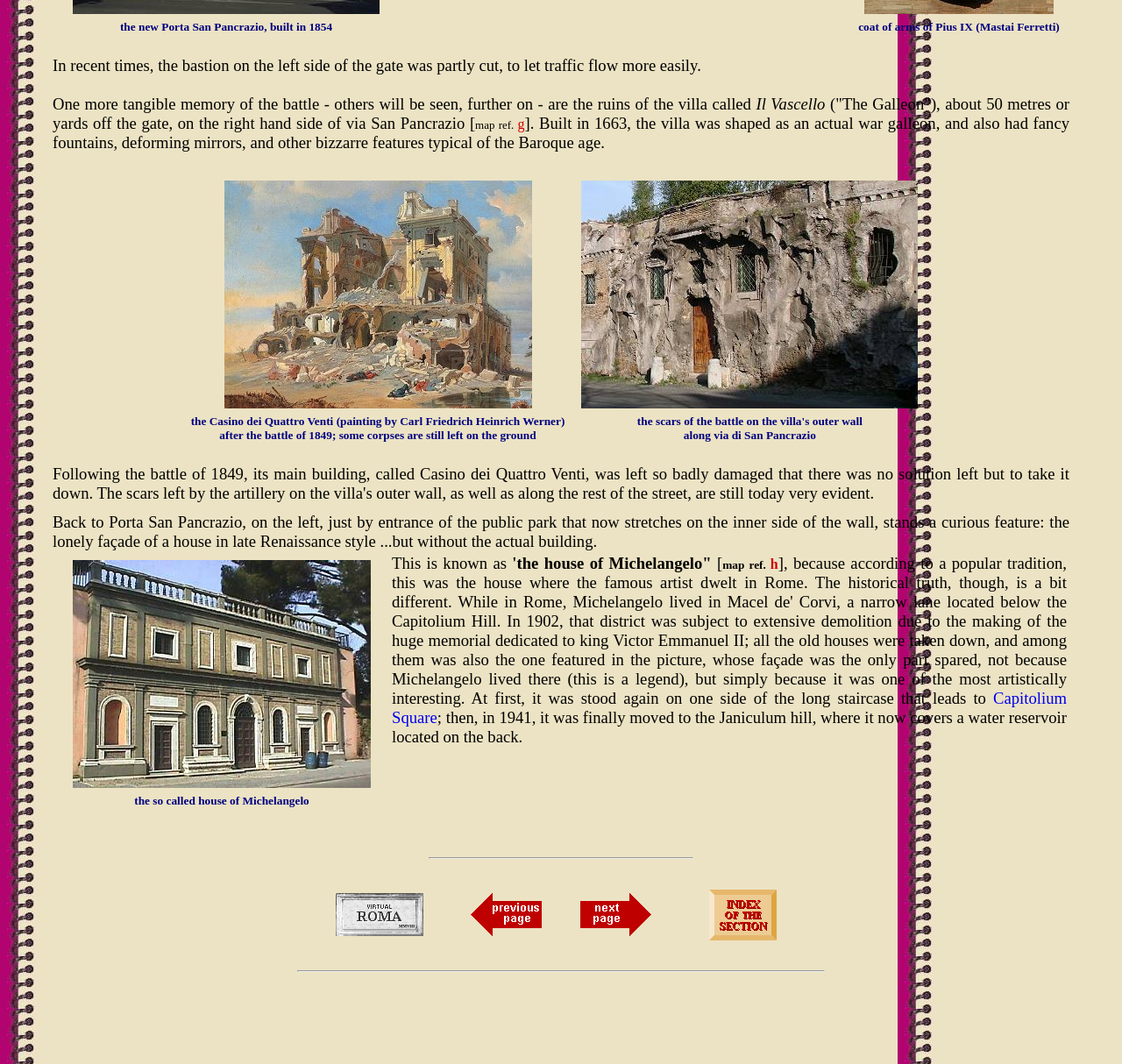What is the purpose of the façade of the house of Michelangelo?
Provide an in-depth answer to the question, covering all aspects.

According to the text, the façade of the house of Michelangelo was spared during the demolition of the district in 1902 and was later moved to the Janiculum hill to cover a water reservoir located on the back.